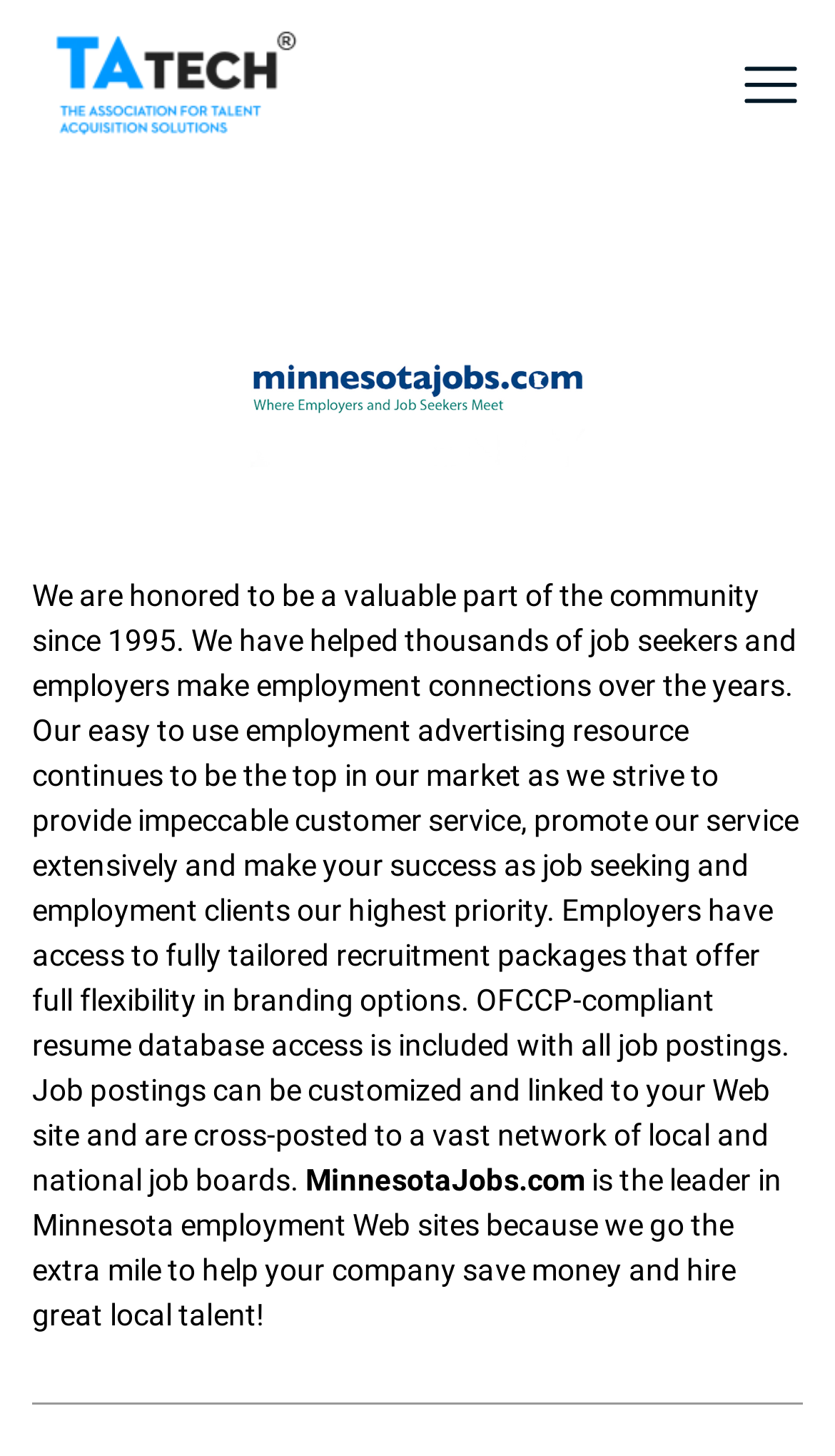What is the company's approach to customer service?
Using the image as a reference, give an elaborate response to the question.

The StaticText element mentions that the company strives to provide impeccable customer service, which suggests that the company prioritizes providing excellent service to its clients.